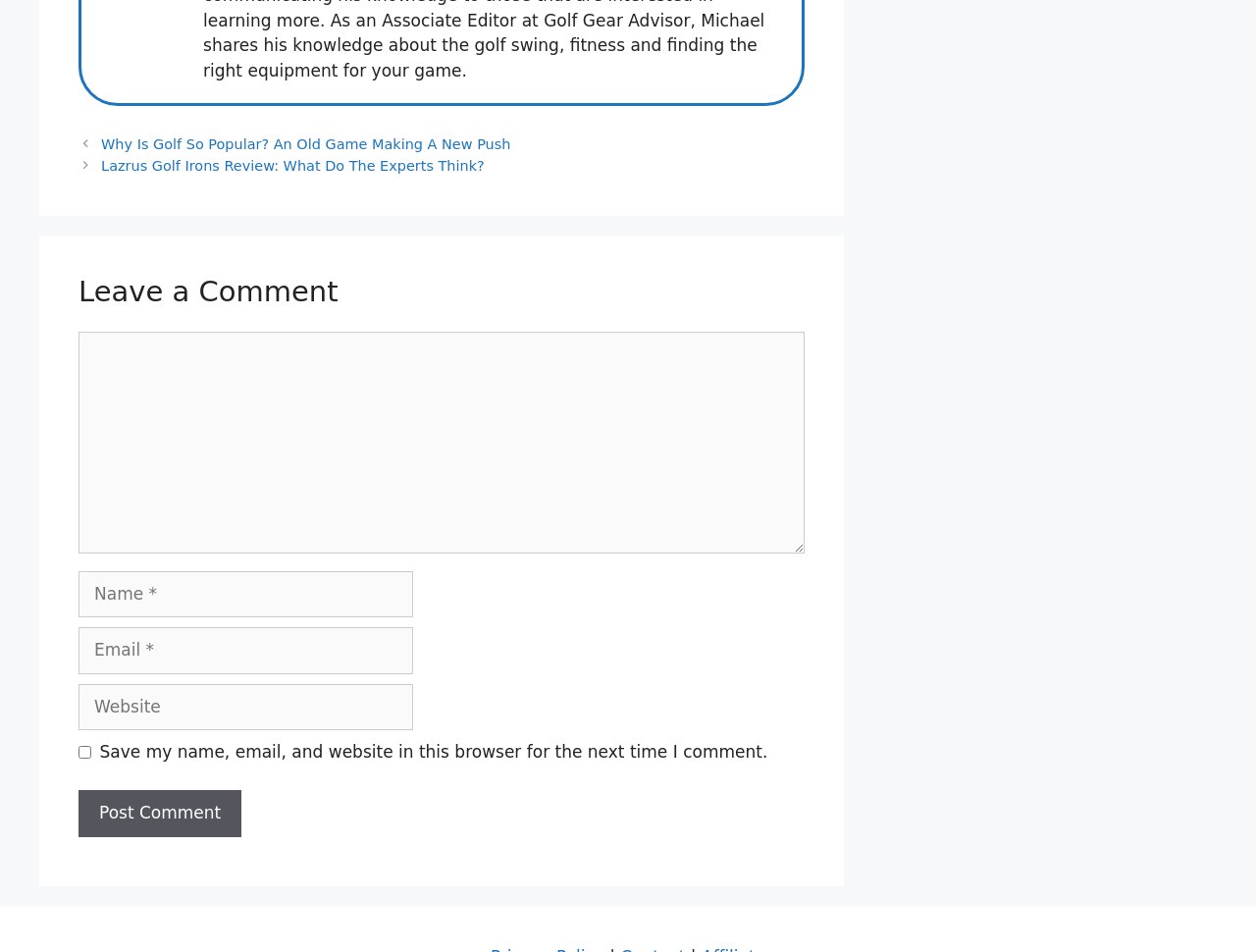How many links are in the 'Posts' navigation?
Look at the image and answer the question with a single word or phrase.

2